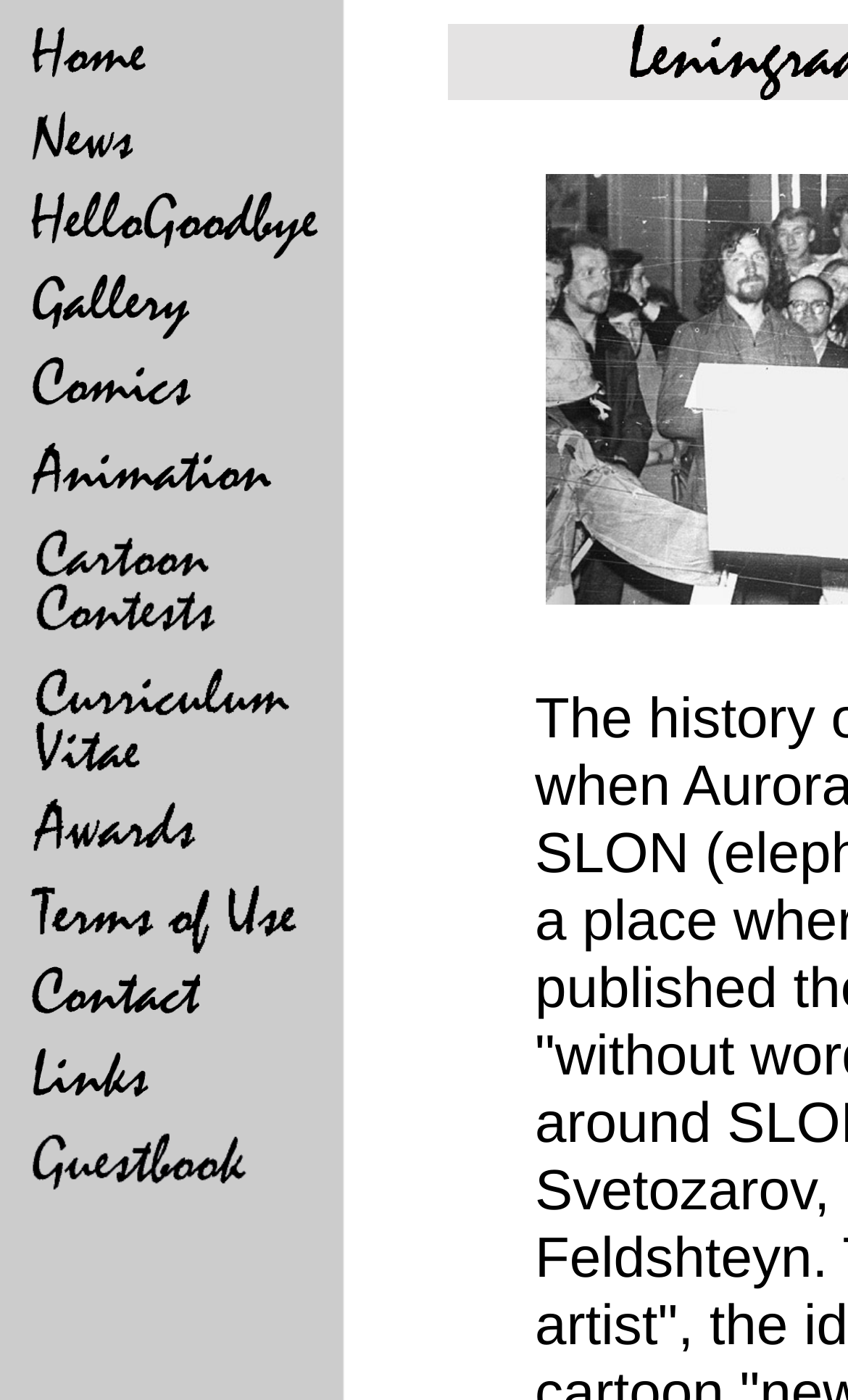Create a detailed narrative describing the layout and content of the webpage.

The webpage is about the history of Leningrad Cartoon Club. At the top-left corner, there is a link with an accompanying image. Below this link, there are 16 more links, each with its own image, arranged vertically in a column. These links and images take up the left side of the webpage, with the images being slightly smaller than the links. The links and images are evenly spaced, with a consistent gap between each pair. The images are all roughly the same size, and the links are all similar in size as well. There are no other UI elements or text on the webpage besides these links and images.